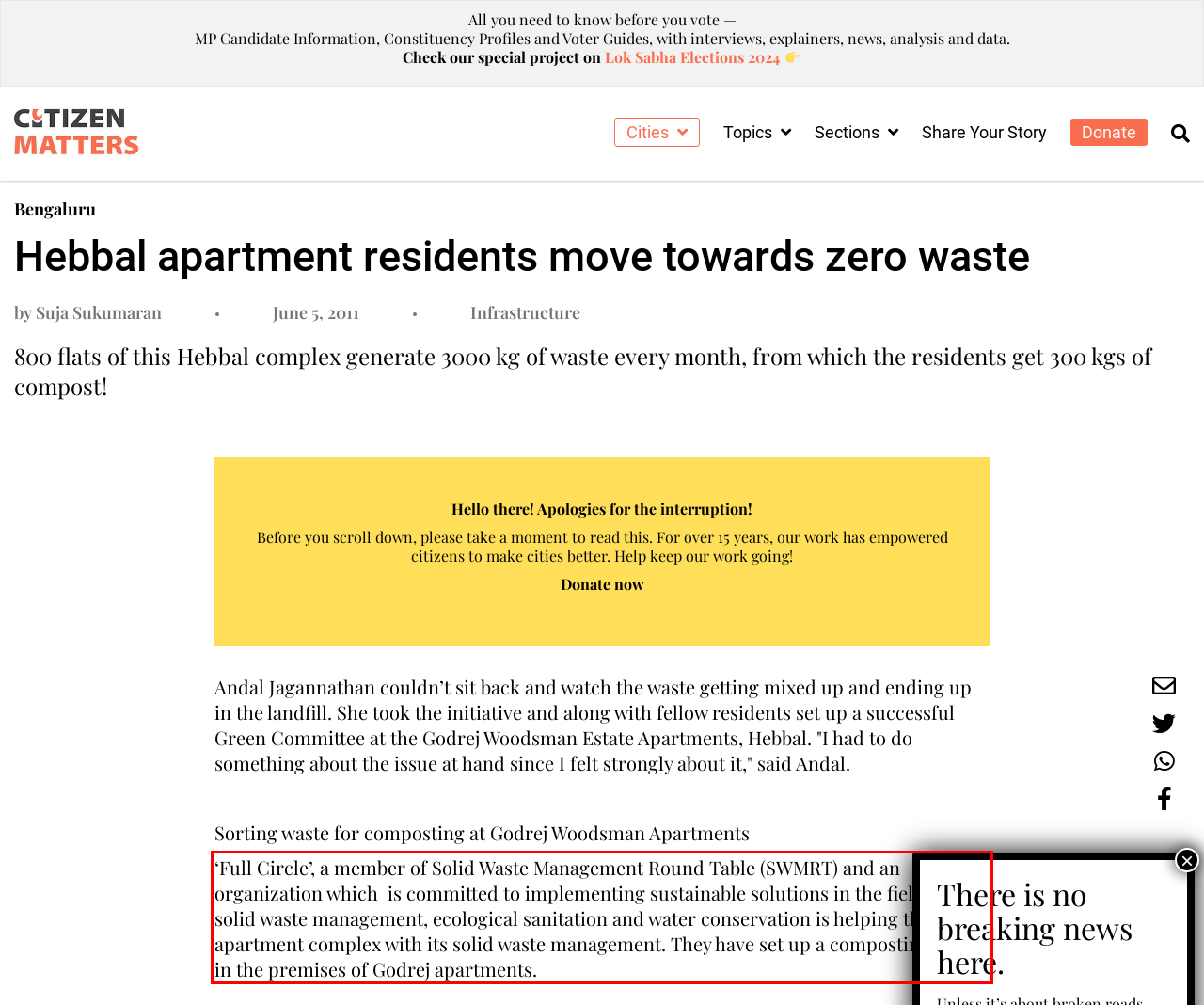Given the screenshot of the webpage, identify the red bounding box, and recognize the text content inside that red bounding box.

‘Full Circle’, a member of Solid Waste Management Round Table (SWMRT) and an organization which is committed to implementing sustainable solutions in the field of solid waste management, ecological sanitation and water conservation is helping the apartment complex with its solid waste management. They have set up a composting unit in the premises of Godrej apartments.